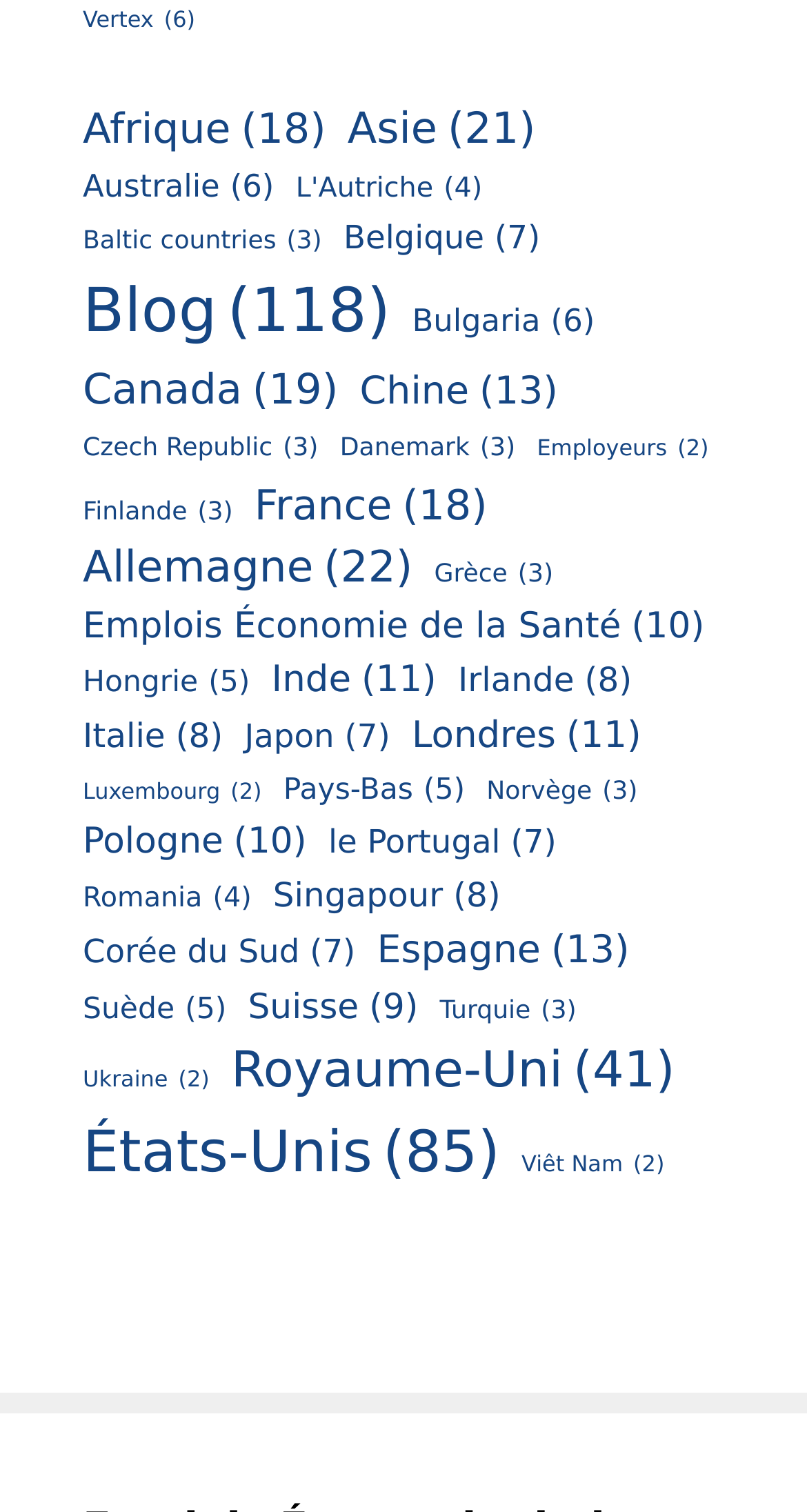Determine the bounding box coordinates of the clickable element to achieve the following action: 'Check the 3 elements related to Norway'. Provide the coordinates as four float values between 0 and 1, formatted as [left, top, right, bottom].

[0.603, 0.511, 0.79, 0.536]